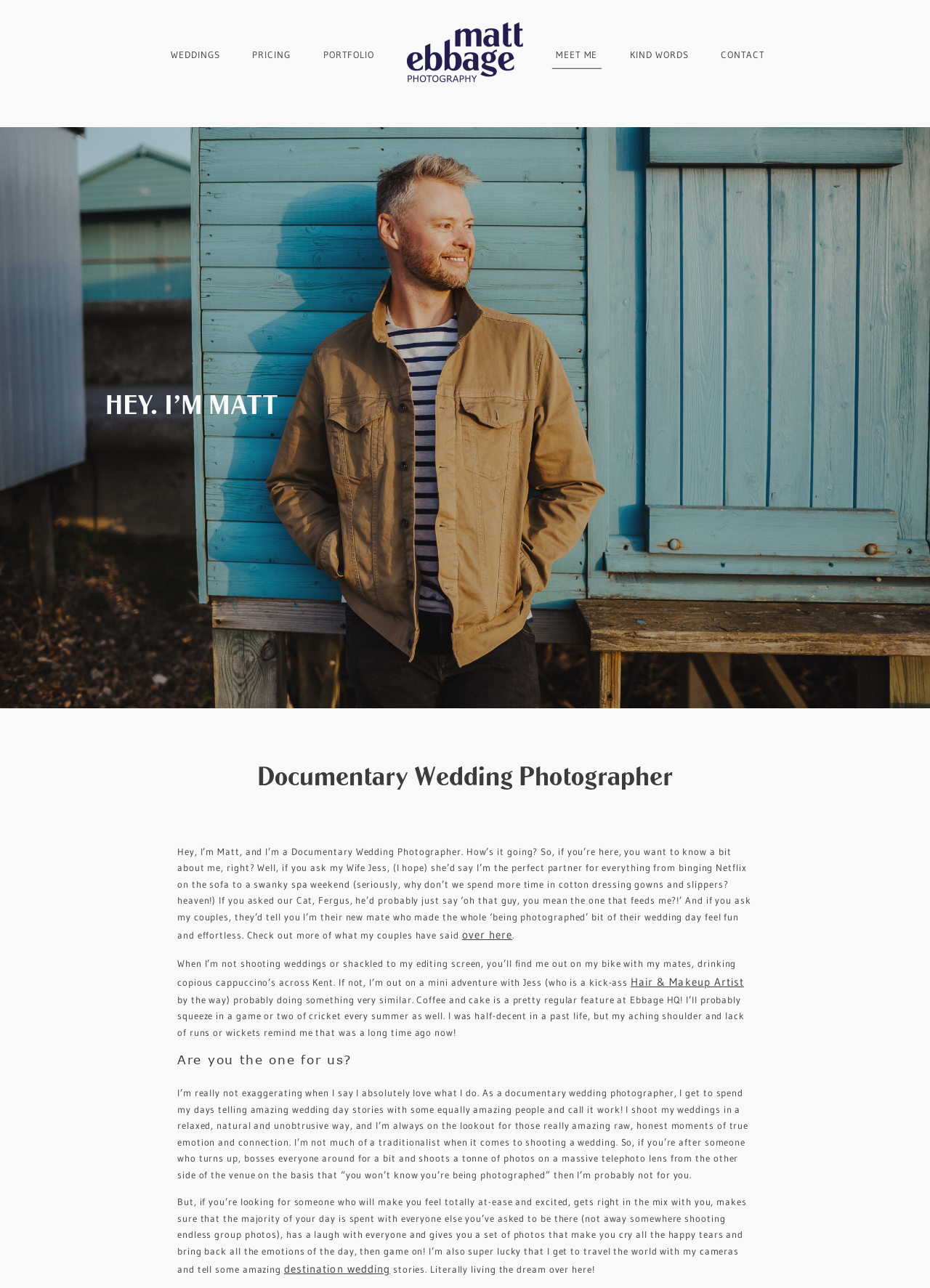What is Matt's wife's name?
From the image, respond with a single word or phrase.

Jess